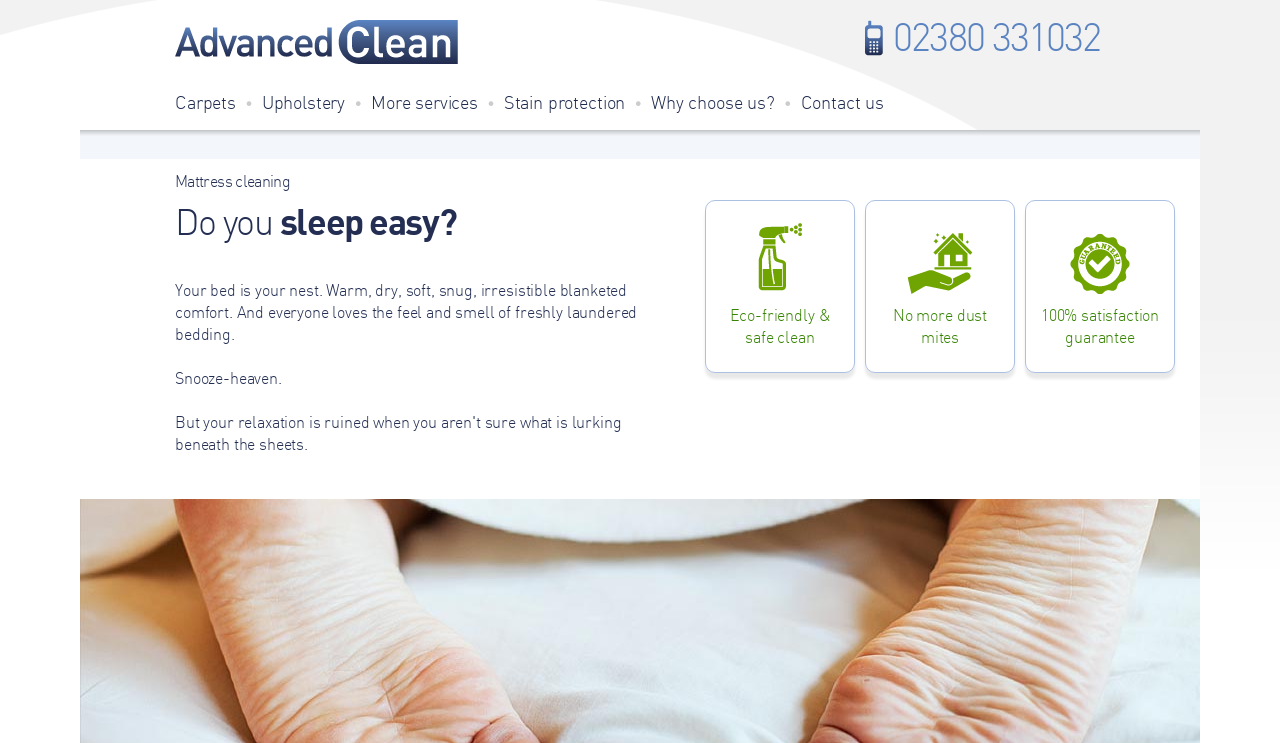What services are offered besides mattress cleaning?
Using the details from the image, give an elaborate explanation to answer the question.

The services offered besides mattress cleaning are obtained from the links 'Carpets', 'Upholstery', and 'More services' on the webpage, which suggest that the company provides a range of cleaning services.